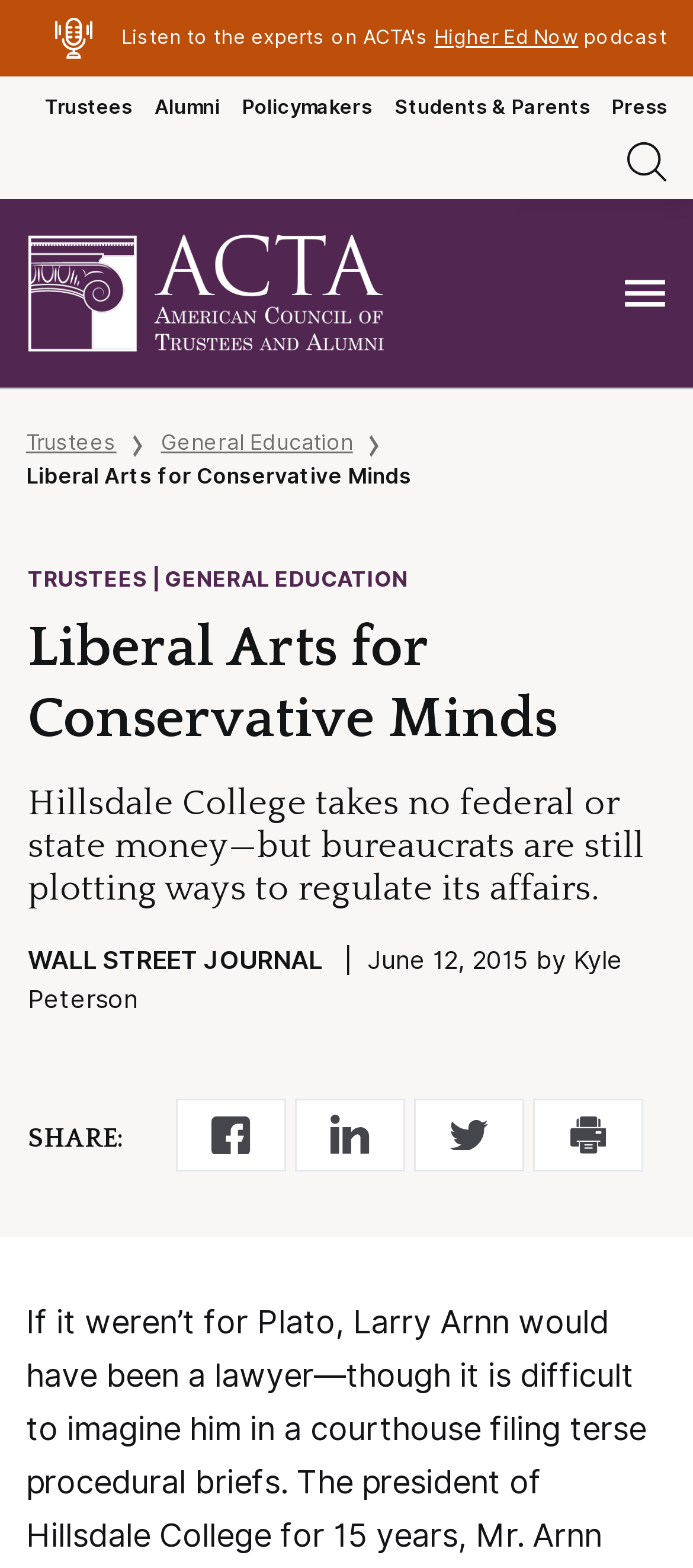Identify the bounding box coordinates of the section that should be clicked to achieve the task described: "Open the 'Trustees' page".

[0.065, 0.06, 0.191, 0.076]